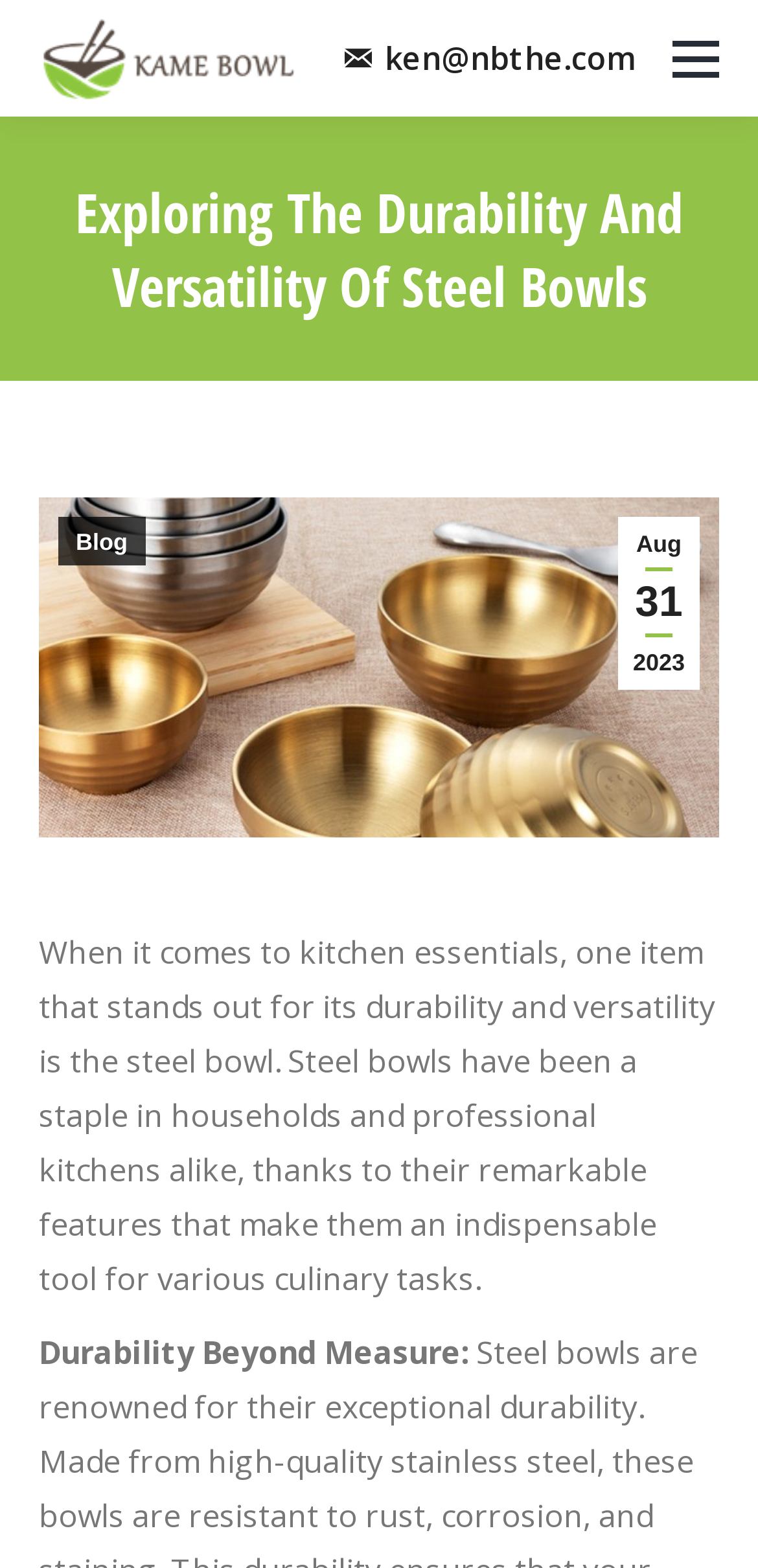Given the element description Aug312023, predict the bounding box coordinates for the UI element in the webpage screenshot. The format should be (top-left x, top-left y, bottom-right x, bottom-right y), and the values should be between 0 and 1.

[0.815, 0.33, 0.923, 0.44]